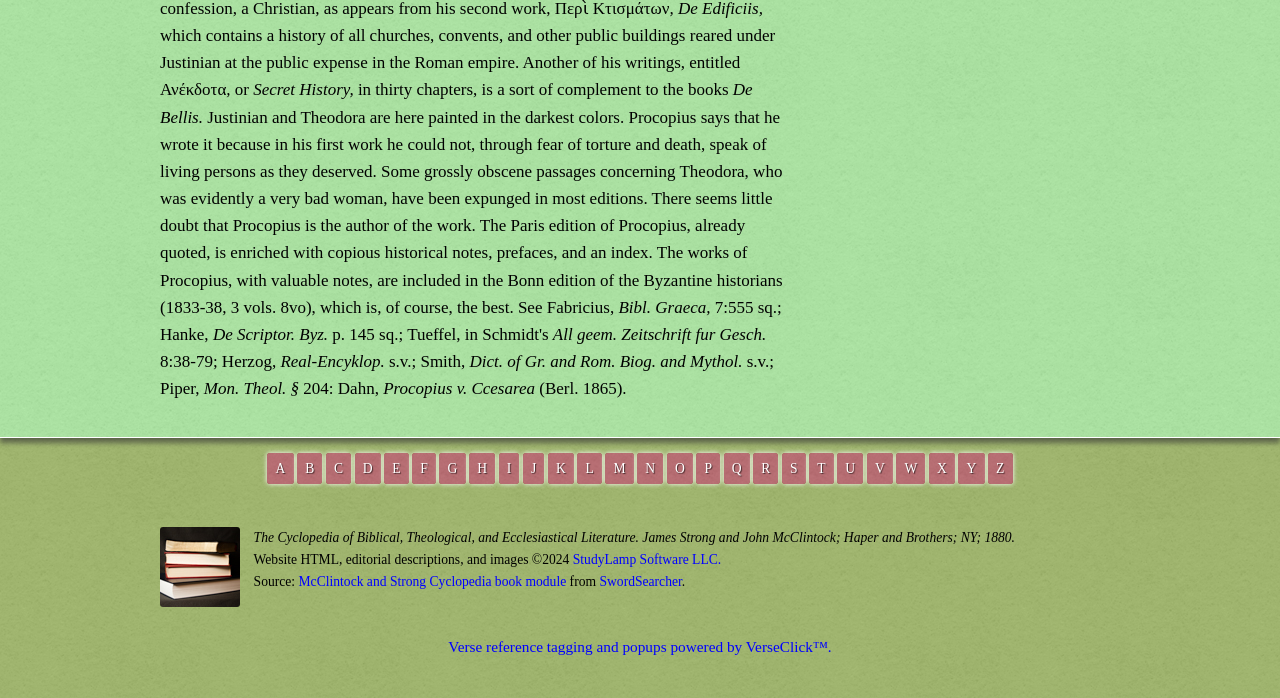Pinpoint the bounding box coordinates of the area that must be clicked to complete this instruction: "Click on the link 'Verse reference tagging and popups powered by VerseClick™.'".

[0.35, 0.914, 0.65, 0.938]